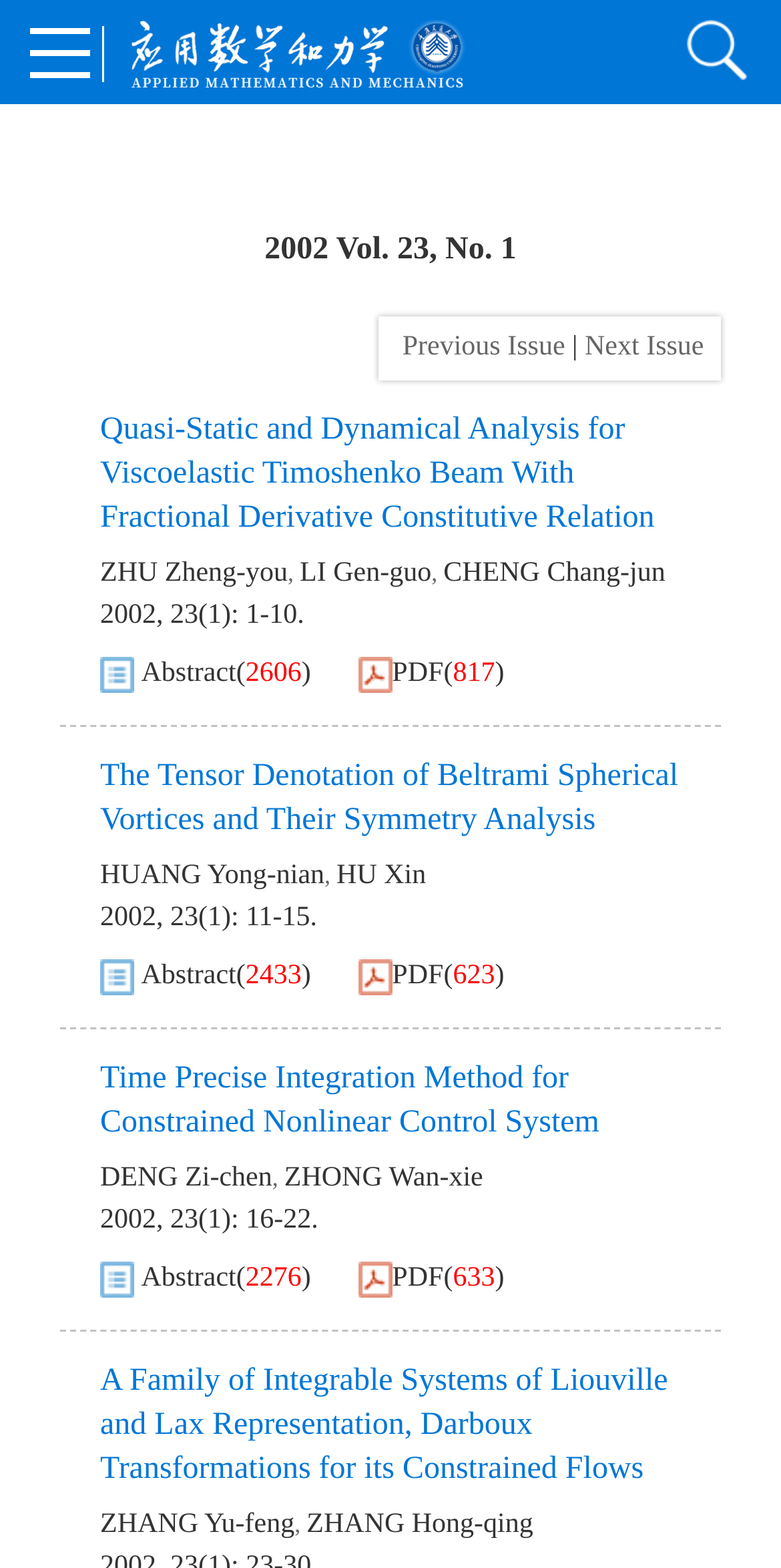Indicate the bounding box coordinates of the element that must be clicked to execute the instruction: "Download the PDF of 'Time Precise Integration Method for Constrained Nonlinear Control System'". The coordinates should be given as four float numbers between 0 and 1, i.e., [left, top, right, bottom].

[0.502, 0.803, 0.568, 0.829]